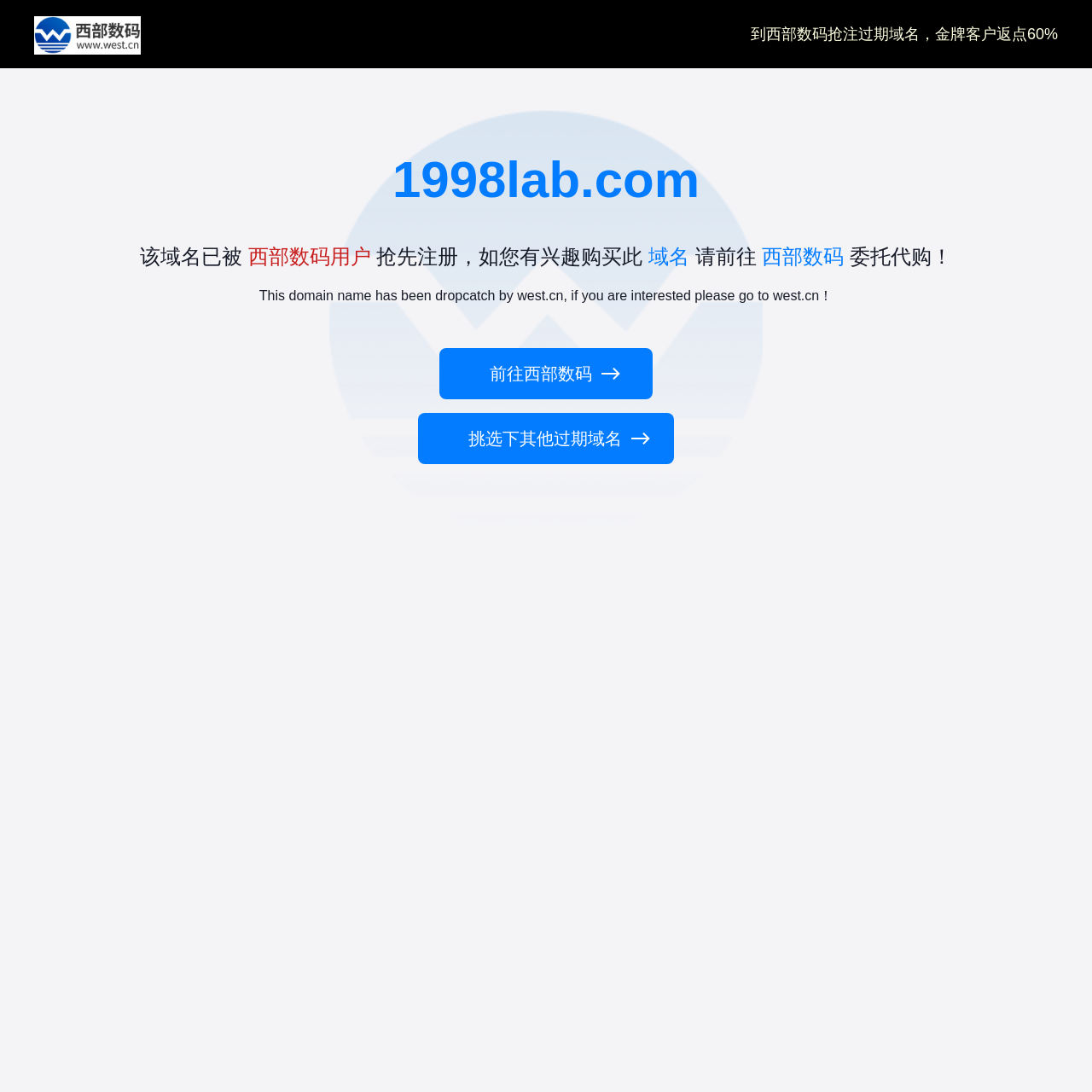Who registered the domain name?
Look at the image and provide a detailed response to the question.

According to the webpage, the domain name '1998lab.com' has been registered by west.cn, which is mentioned in the text '该域名已被西部数码用户抢先注册'.